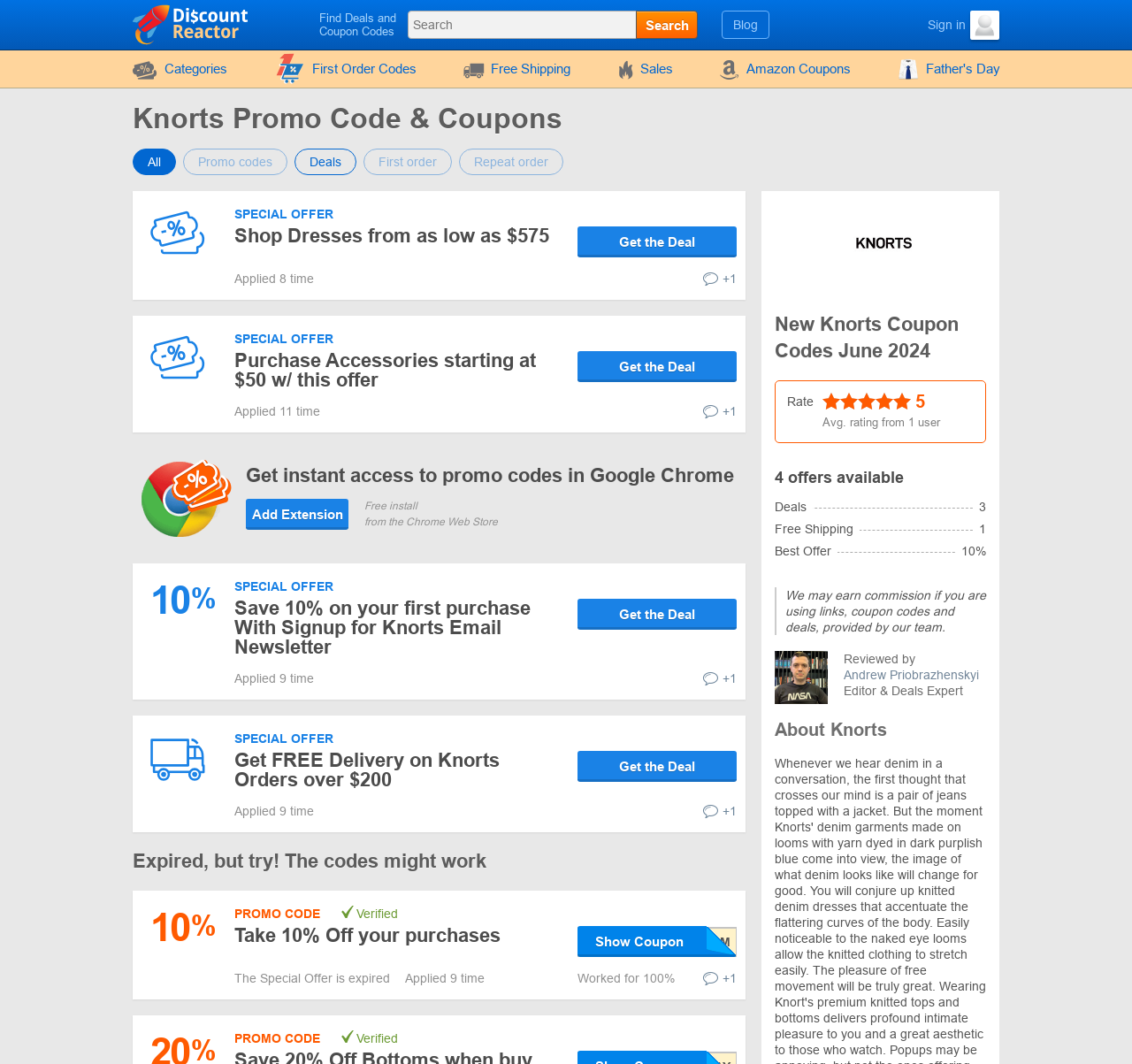Carefully examine the image and provide an in-depth answer to the question: What is the minimum order value for free delivery?

I found the promo code 'Get FREE Delivery on Knorts Orders over $200' which indicates that the minimum order value for free delivery is $200.